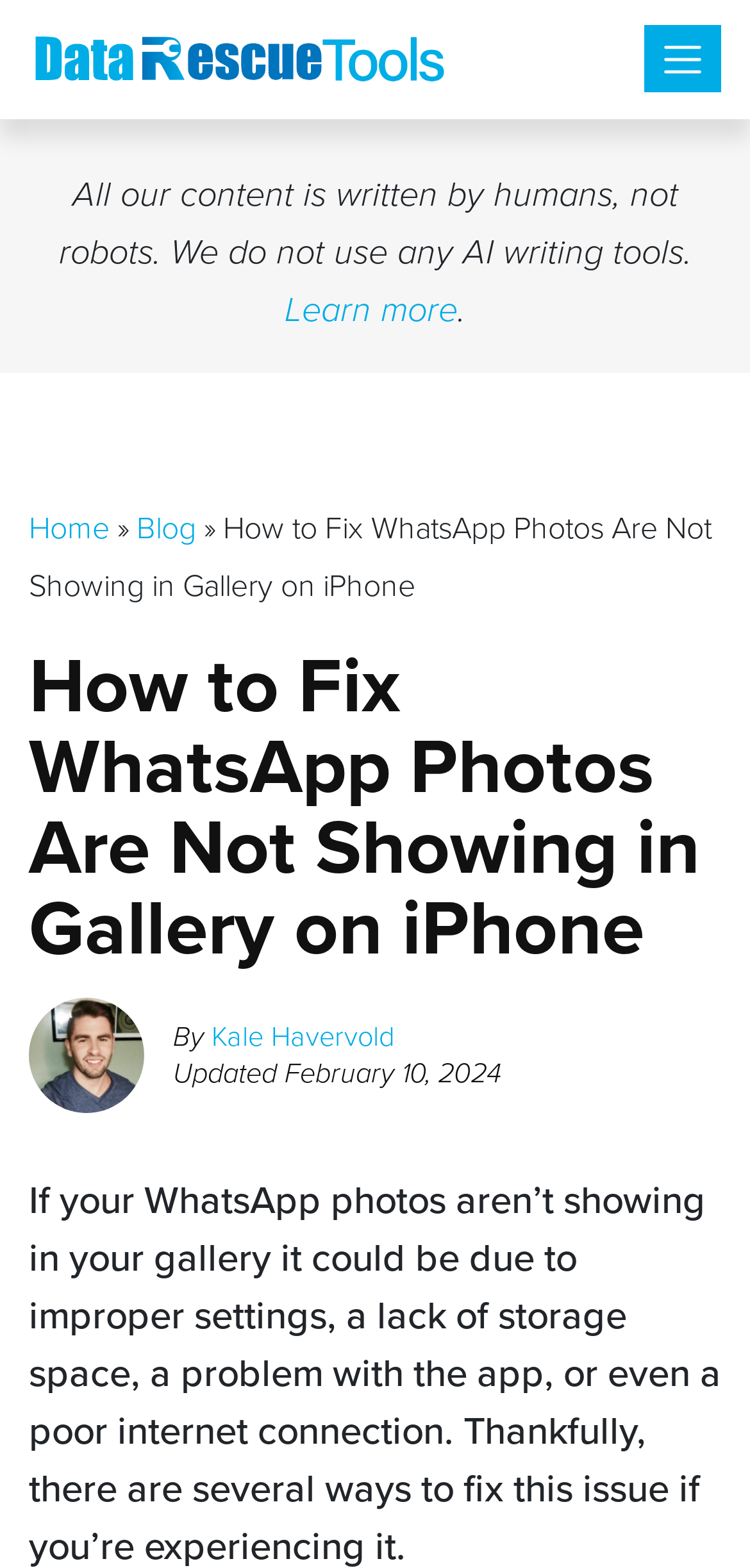Extract the top-level heading from the webpage and provide its text.

How to Fix WhatsApp Photos Are Not Showing in Gallery on iPhone